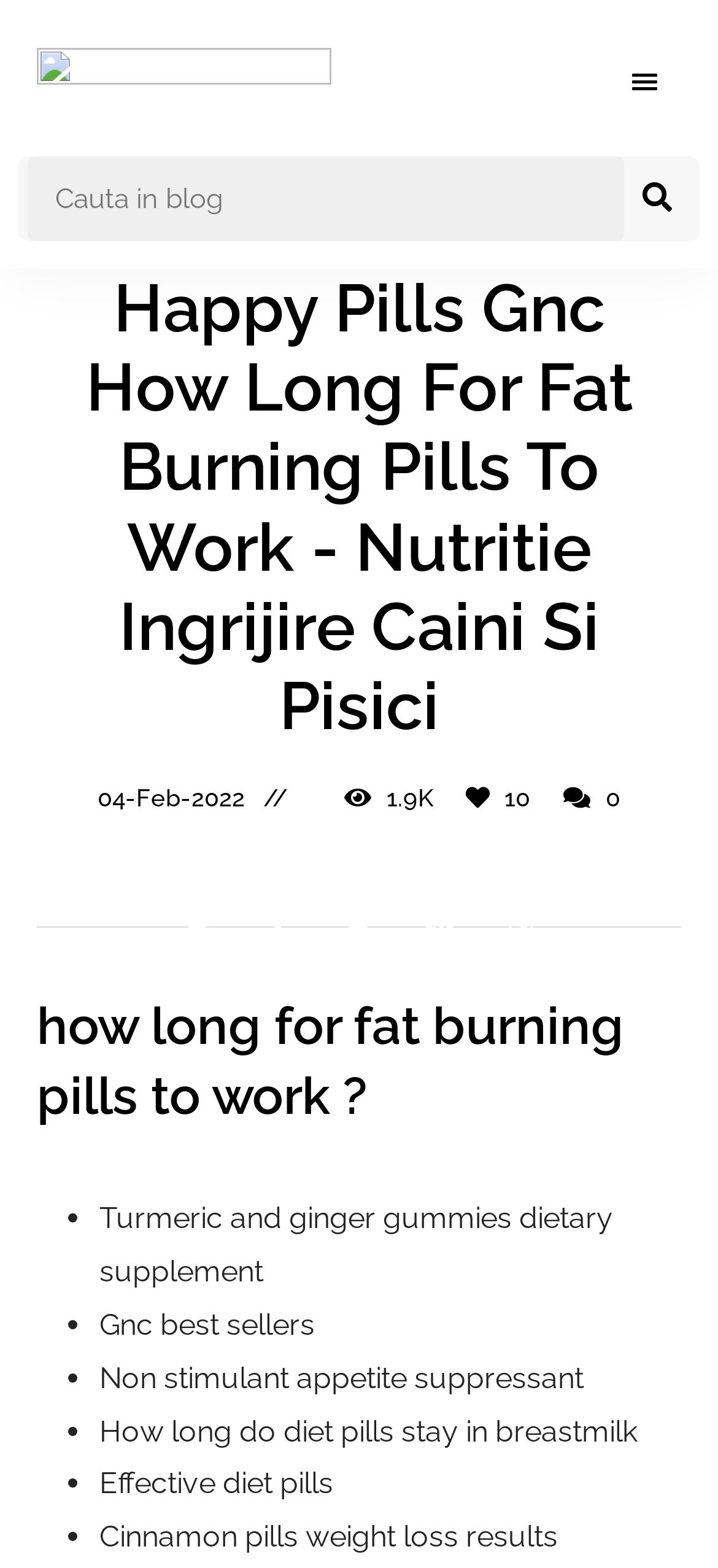Pinpoint the bounding box coordinates of the area that must be clicked to complete this instruction: "Check the social media link".

[0.449, 0.566, 0.551, 0.613]